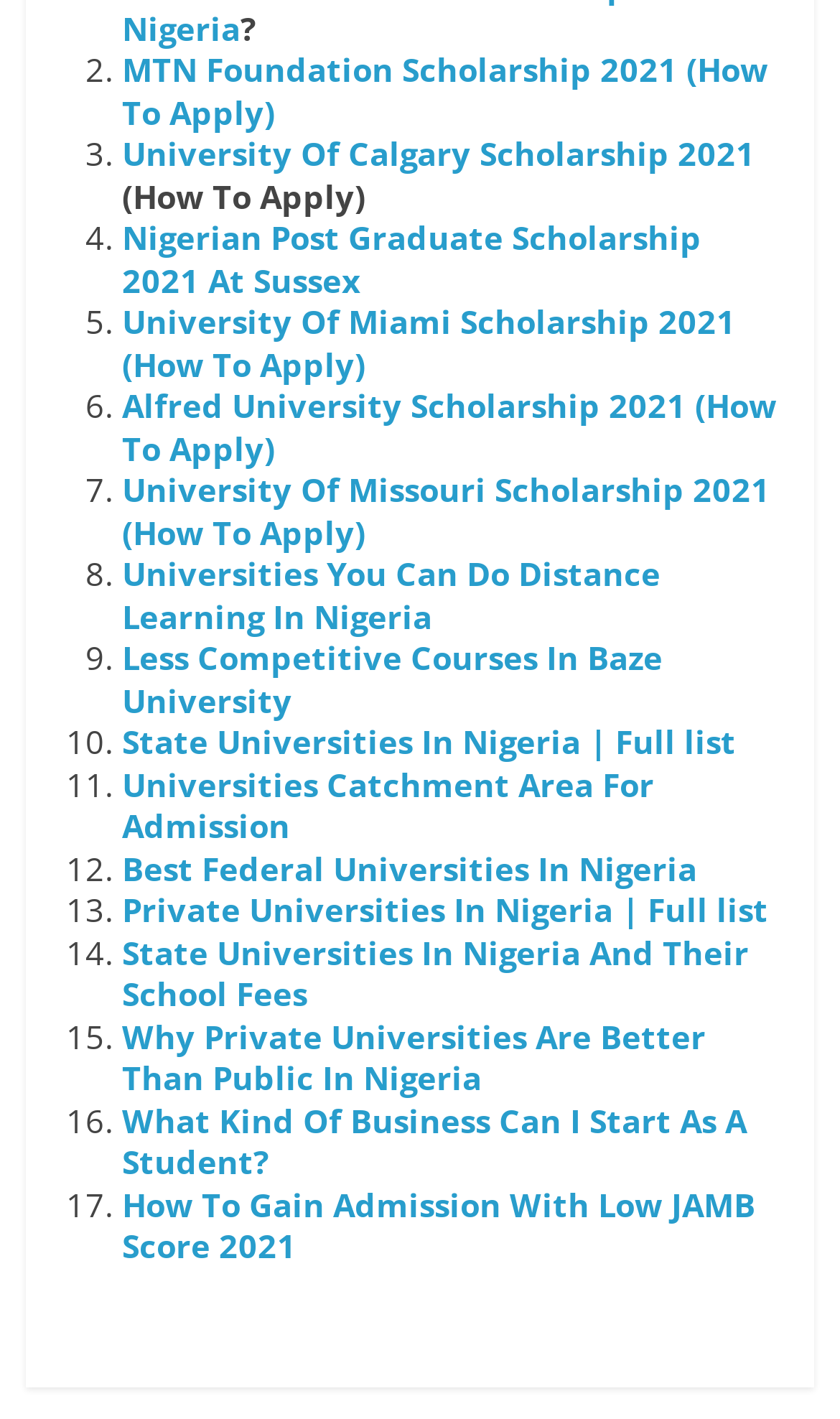Are the list items numbered?
Give a single word or phrase answer based on the content of the image.

yes